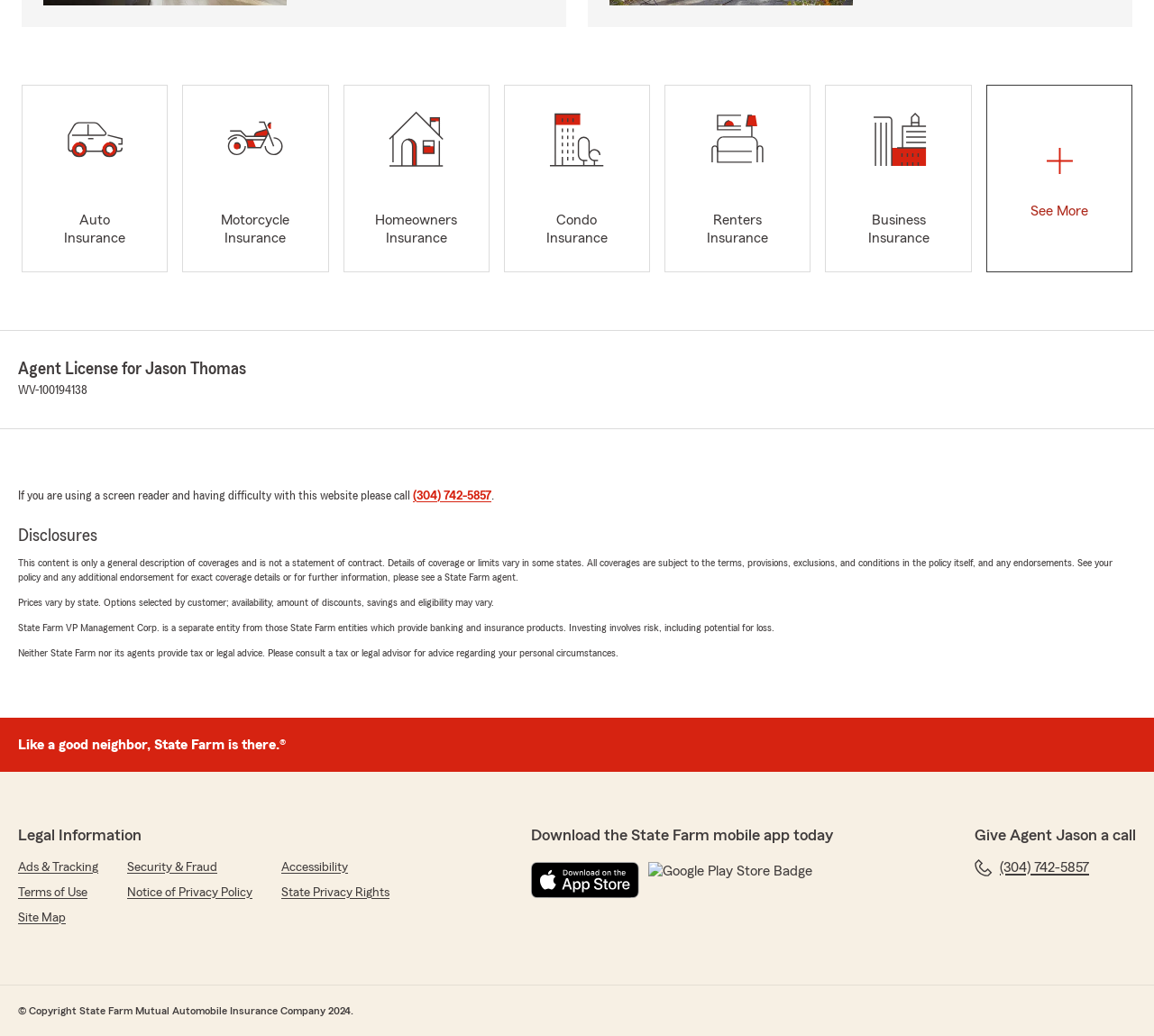Find the bounding box coordinates of the area to click in order to follow the instruction: "Click the 'Continue' link".

None